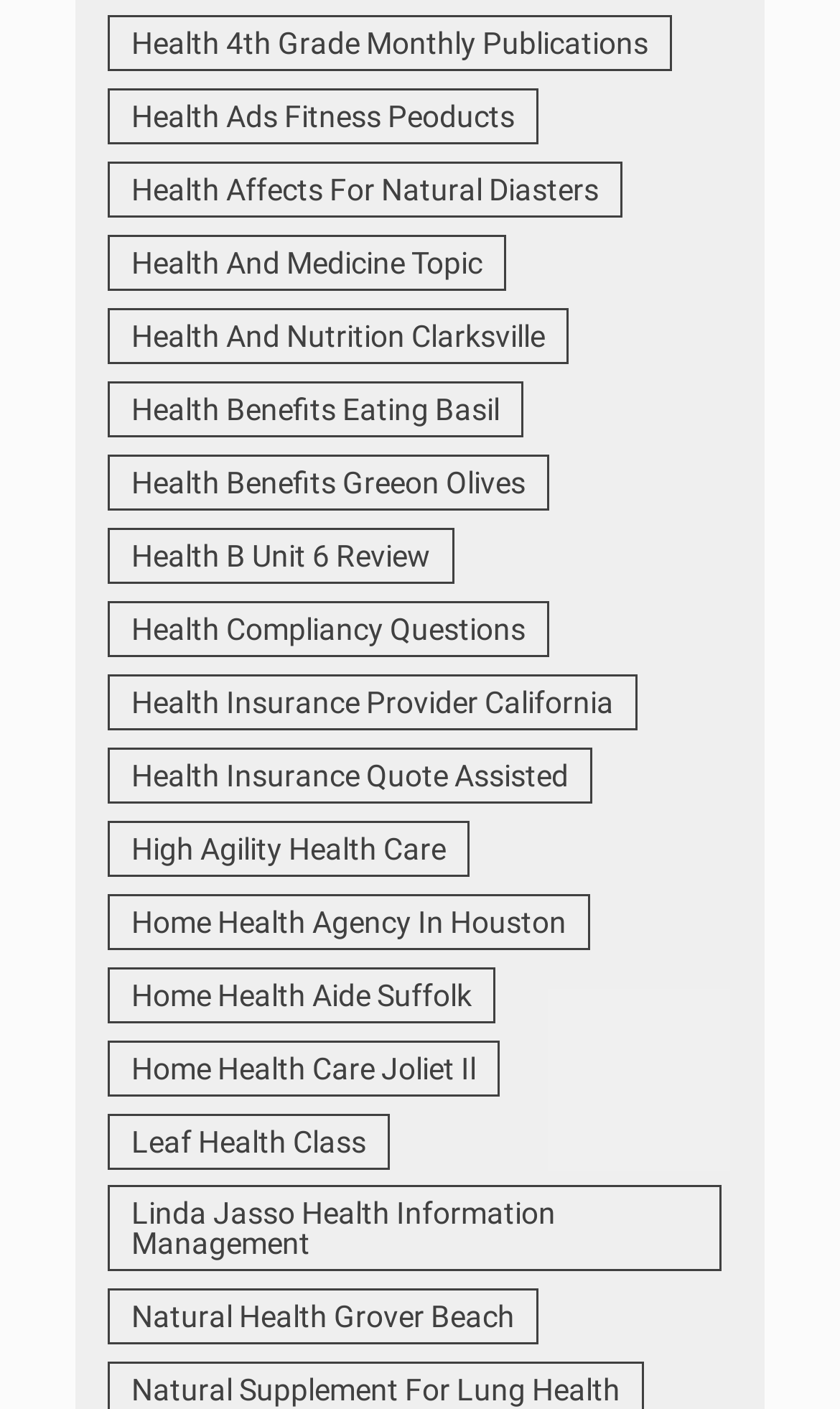Could you locate the bounding box coordinates for the section that should be clicked to accomplish this task: "Discover Natural Health Grover Beach".

[0.128, 0.914, 0.641, 0.954]